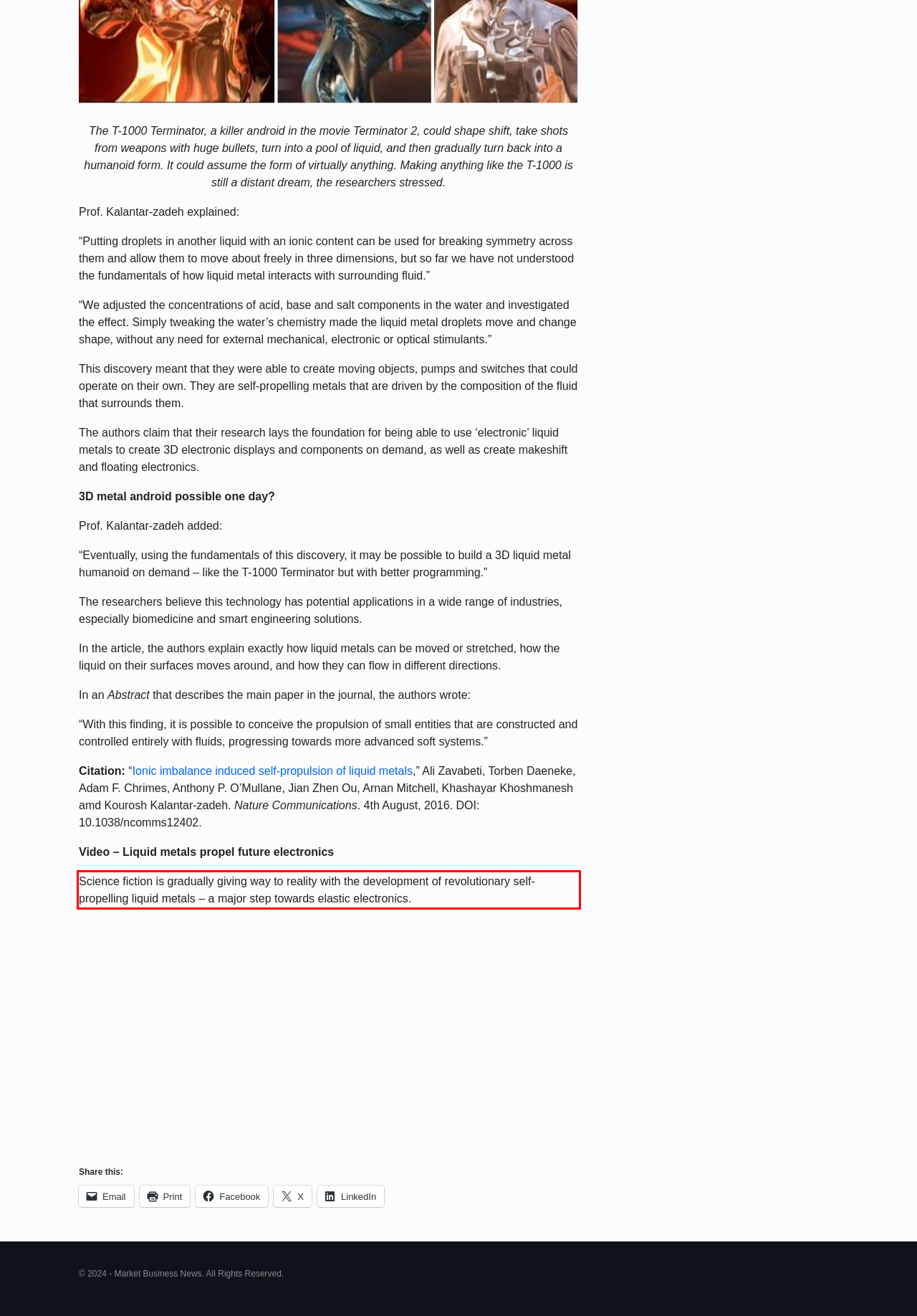You are given a screenshot of a webpage with a UI element highlighted by a red bounding box. Please perform OCR on the text content within this red bounding box.

Science fiction is gradually giving way to reality with the development of revolutionary self-propelling liquid metals – a major step towards elastic electronics.